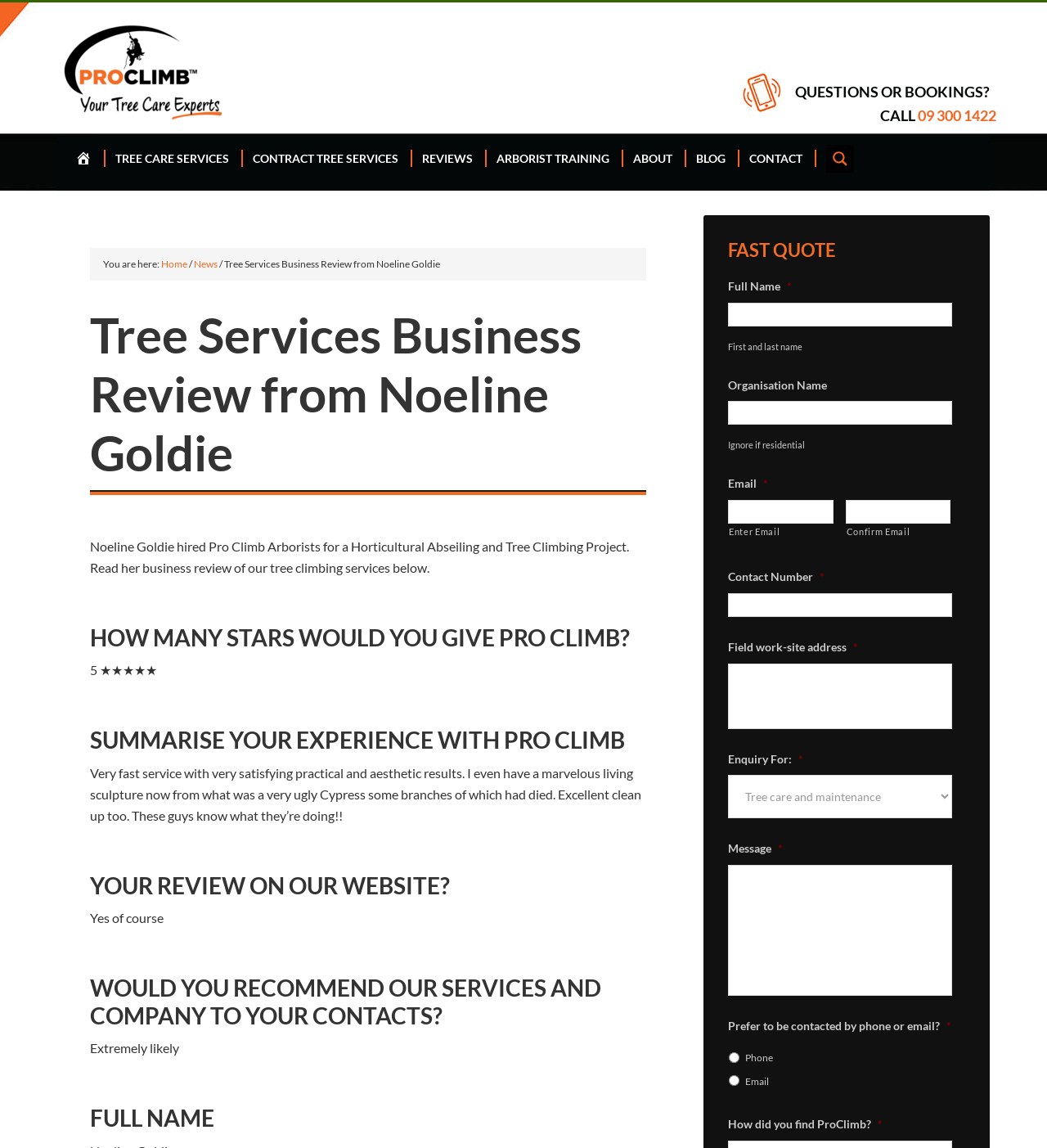Generate a comprehensive description of the webpage content.

This webpage is a review page for Pro Climb, a tree services company. At the top, there is a navigation menu with links to various sections of the website, including "Tree Care Services", "Reviews", "Arborist Training", and "Contact". Below the navigation menu, there is a search bar with a magnifying glass icon.

The main content of the page is a review from Noeline Goldie, who hired Pro Climb for a Horticultural Abseiling and Tree Climbing project. The review is divided into several sections, including a summary of her experience, a rating system, and a written review. The rating system shows that Noeline gave Pro Climb 5 out of 5 stars.

Below the review, there is a form to request a fast quote from Pro Climb. The form has several fields, including full name, organisation name, email, contact number, and field work-site address. There is also a dropdown menu to select the type of enquiry and a text box to enter a message.

On the right side of the page, there is a call-to-action button with a phone number to contact Pro Climb for questions or bookings. Above the button, there is a breadcrumb navigation showing the current page's location within the website.

Overall, the webpage is focused on showcasing a customer review and providing a way for potential customers to request a quote from Pro Climb.